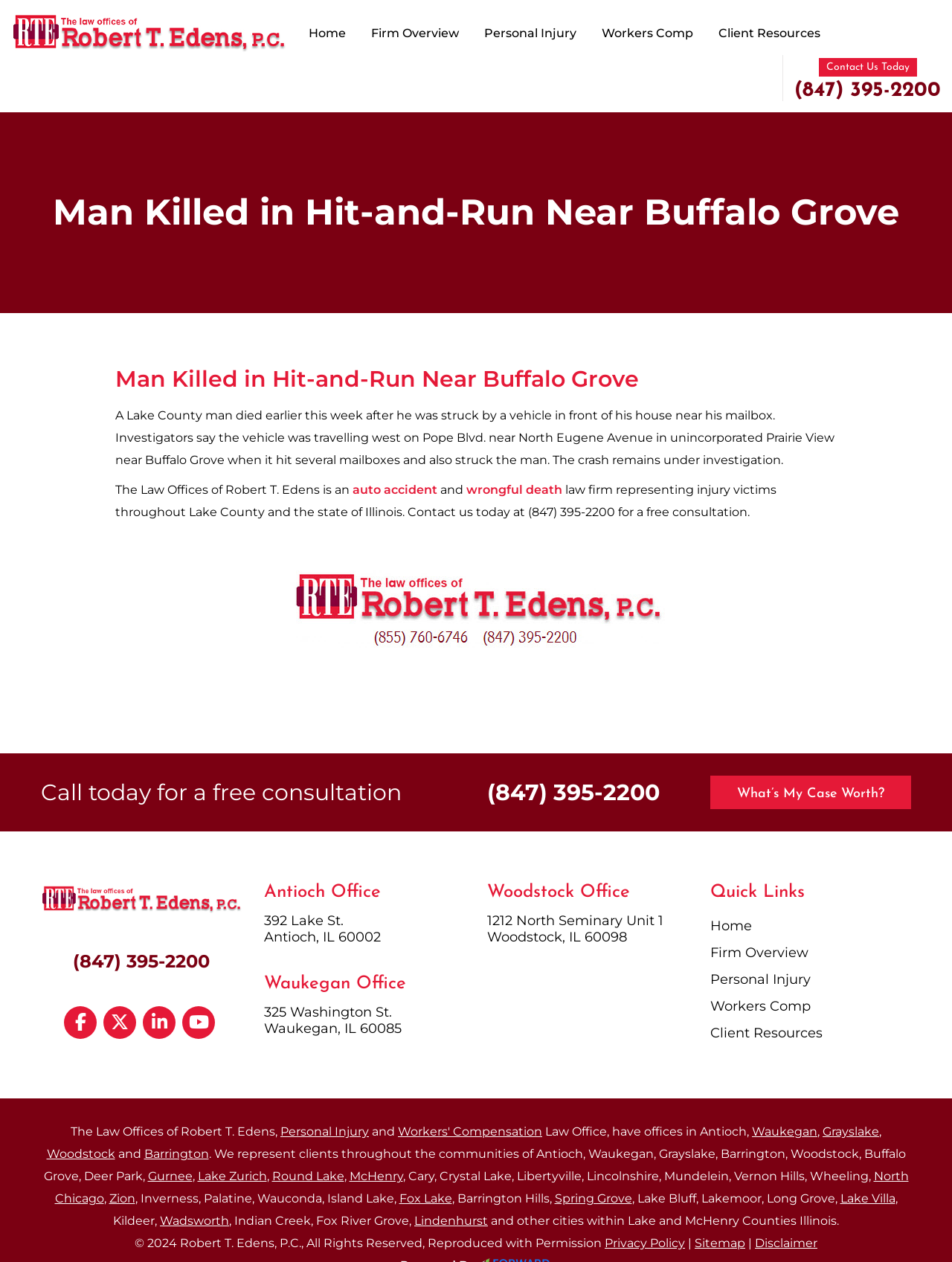Identify the bounding box coordinates of the area you need to click to perform the following instruction: "View the 'What’s My Case Worth?' page".

[0.746, 0.615, 0.957, 0.641]